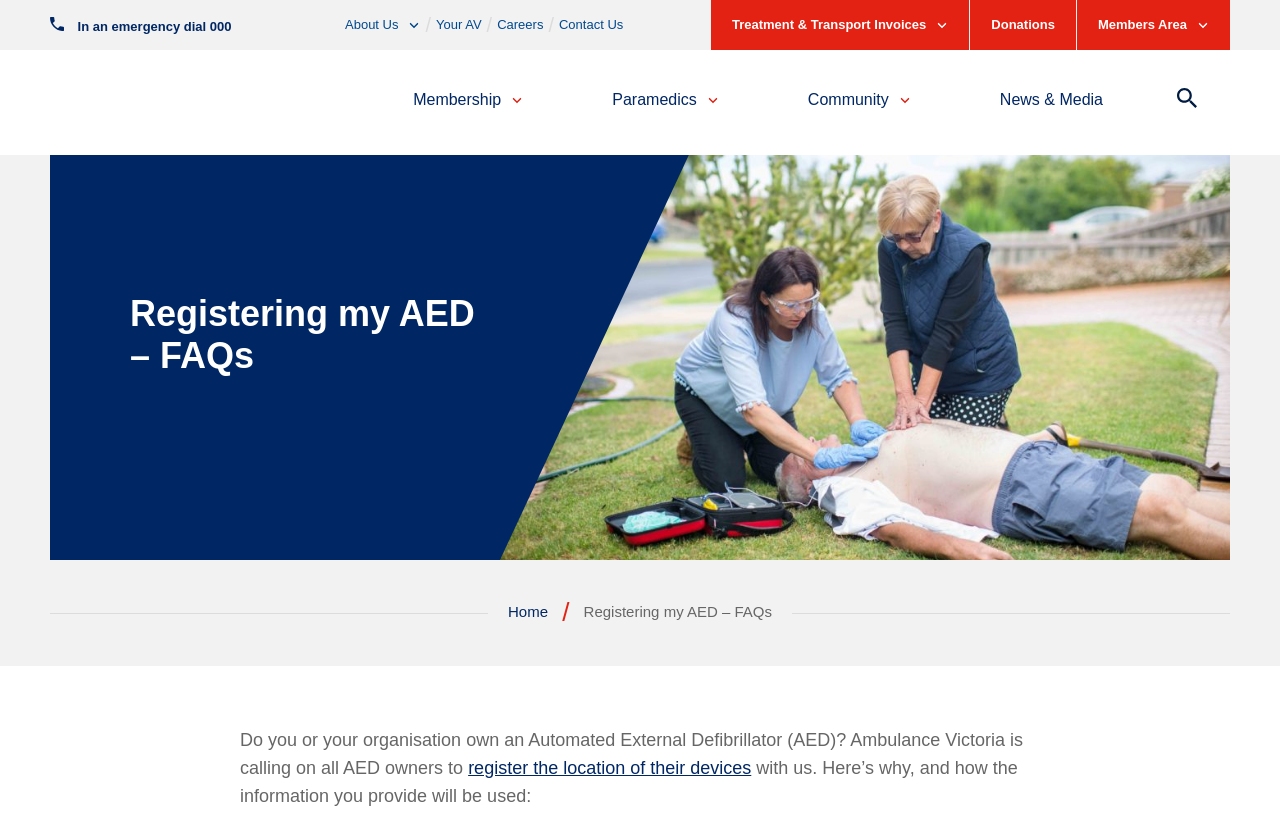Is there a way to access the 'Members Area' on this webpage?
From the screenshot, supply a one-word or short-phrase answer.

No